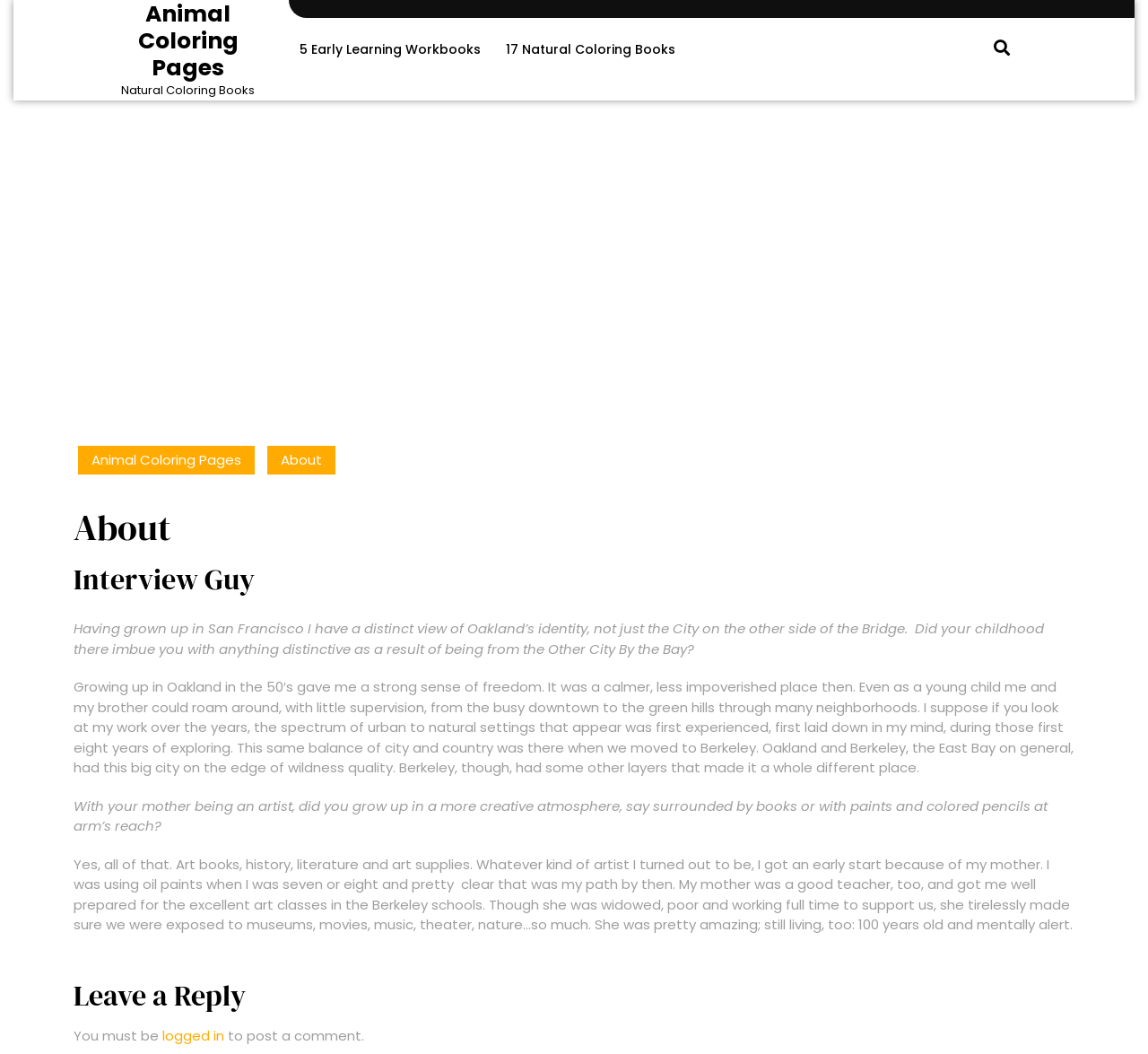What is the city where the person grew up?
Look at the screenshot and give a one-word or phrase answer.

Oakland